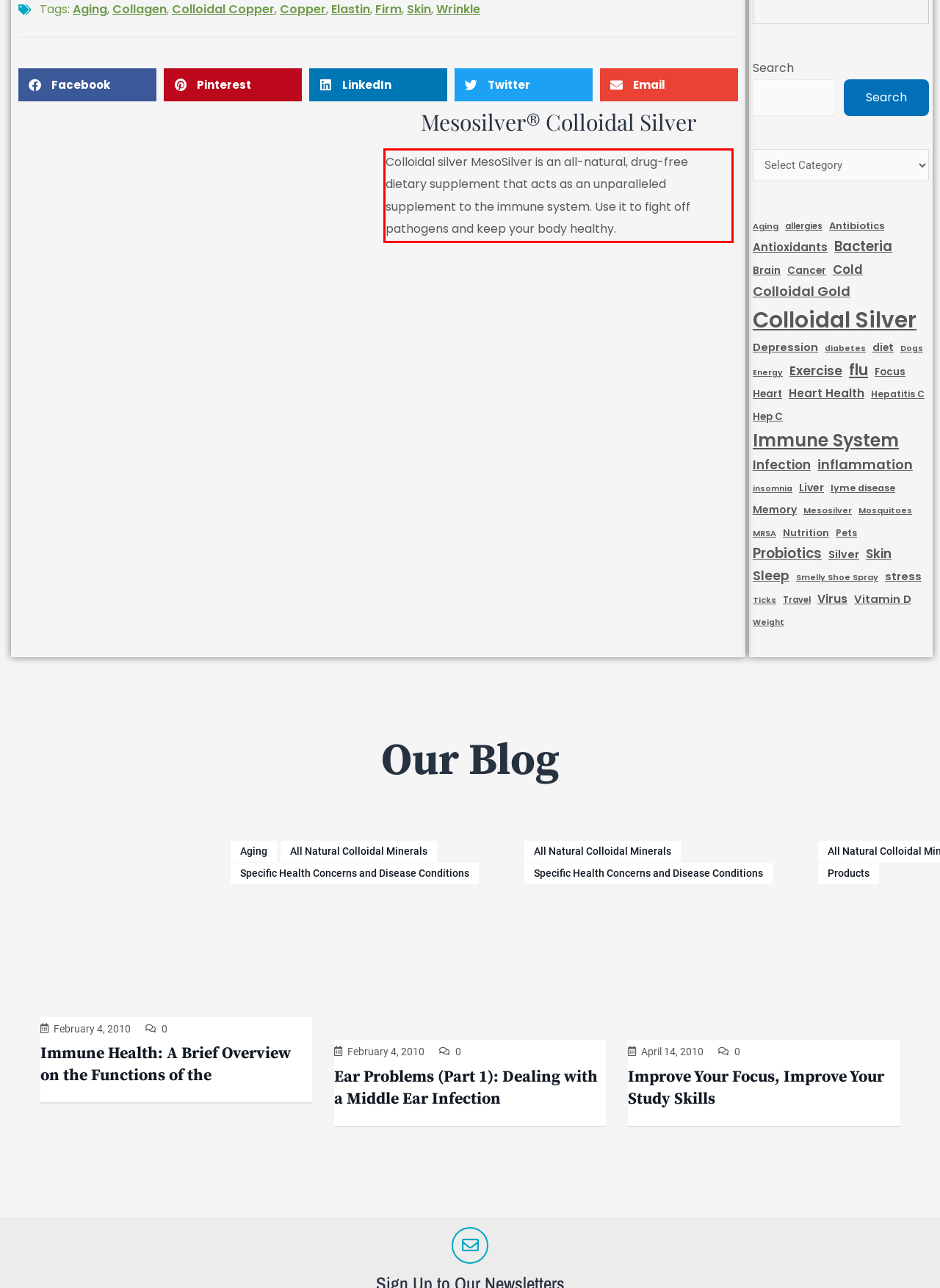You are given a screenshot showing a webpage with a red bounding box. Perform OCR to capture the text within the red bounding box.

Colloidal silver MesoSilver is an all-natural, drug-free dietary supplement that acts as an unparalleled supplement to the immune system. Use it to fight off pathogens and keep your body healthy.